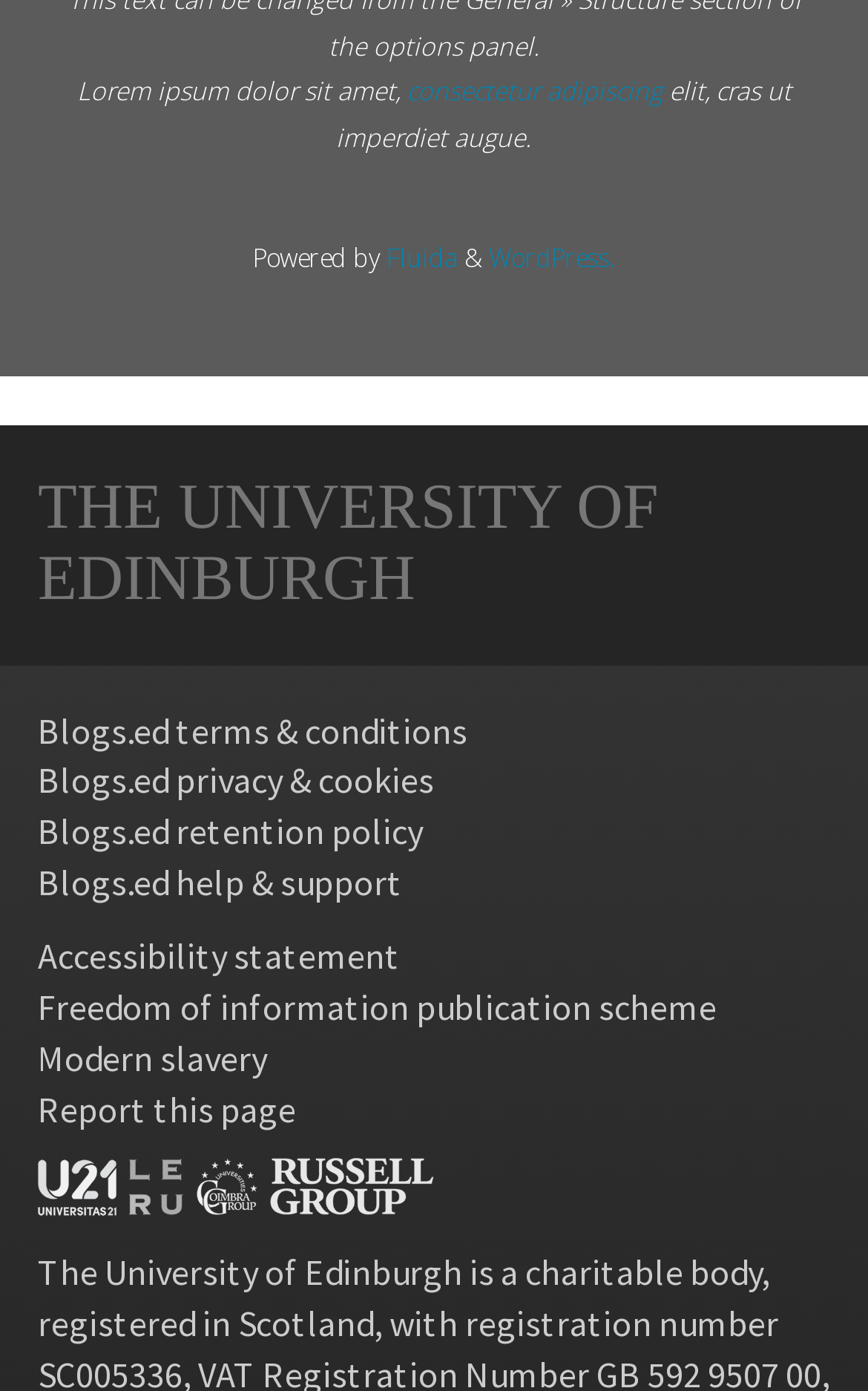Determine the bounding box for the HTML element described here: "WordPress.". The coordinates should be given as [left, top, right, bottom] with each number being a float between 0 and 1.

[0.563, 0.173, 0.709, 0.197]